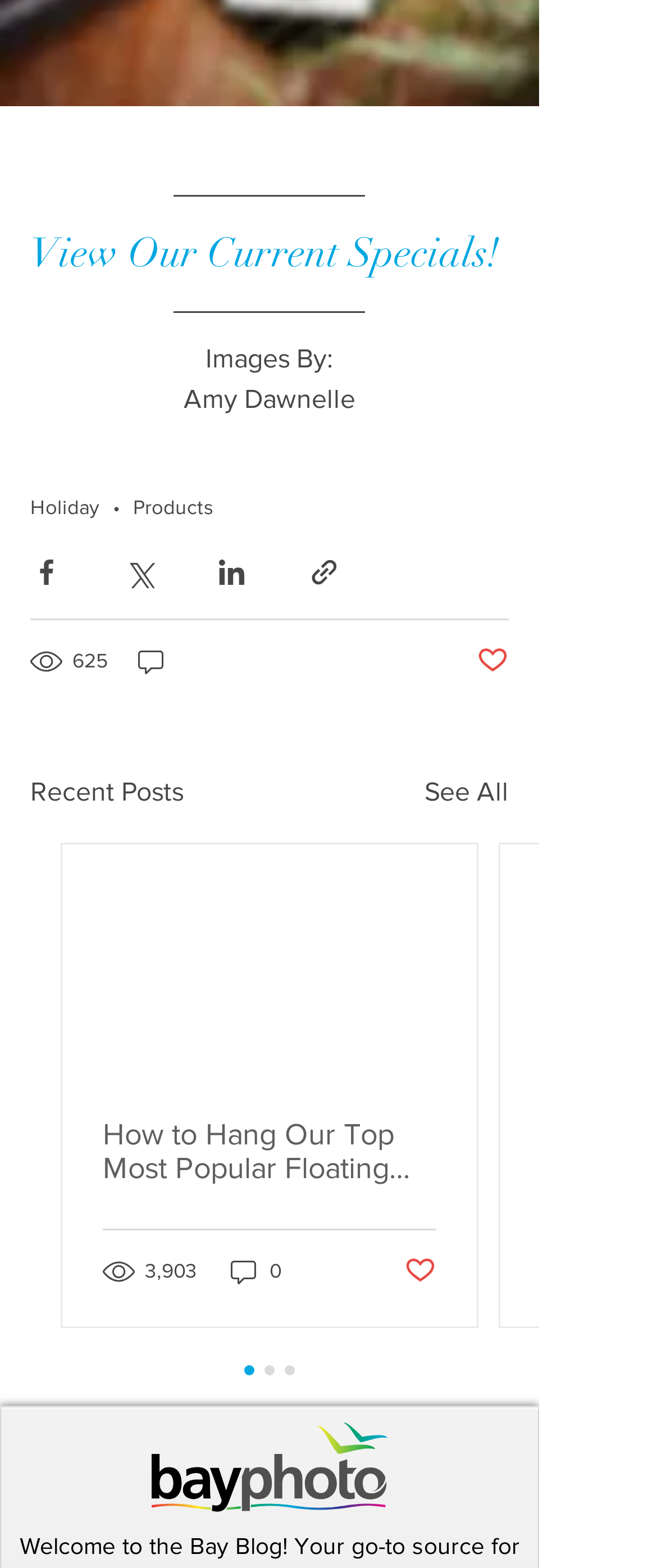Locate the coordinates of the bounding box for the clickable region that fulfills this instruction: "View current specials".

[0.046, 0.145, 0.762, 0.177]